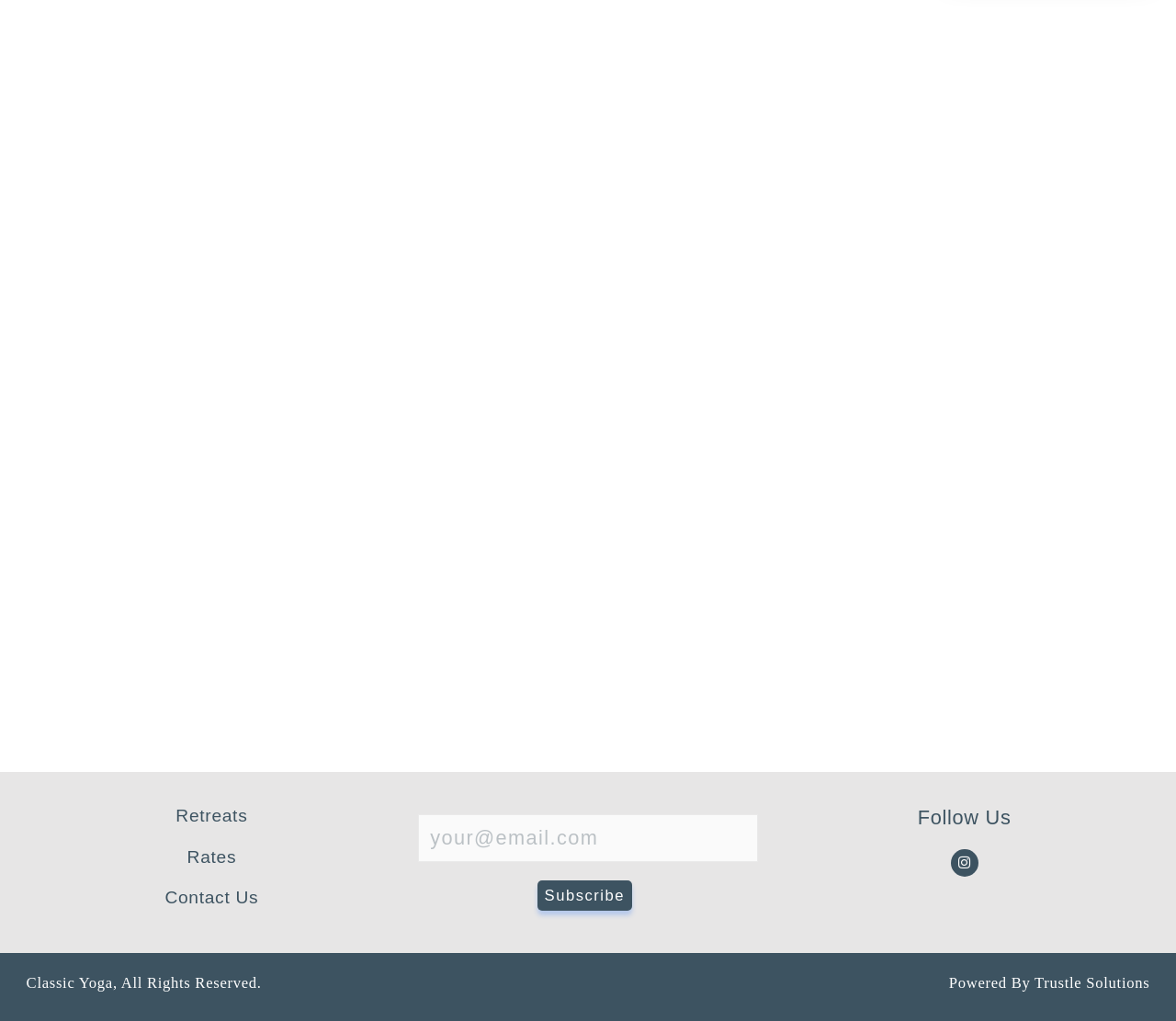Determine the bounding box coordinates for the UI element matching this description: "Instagram".

[0.808, 0.832, 0.832, 0.859]